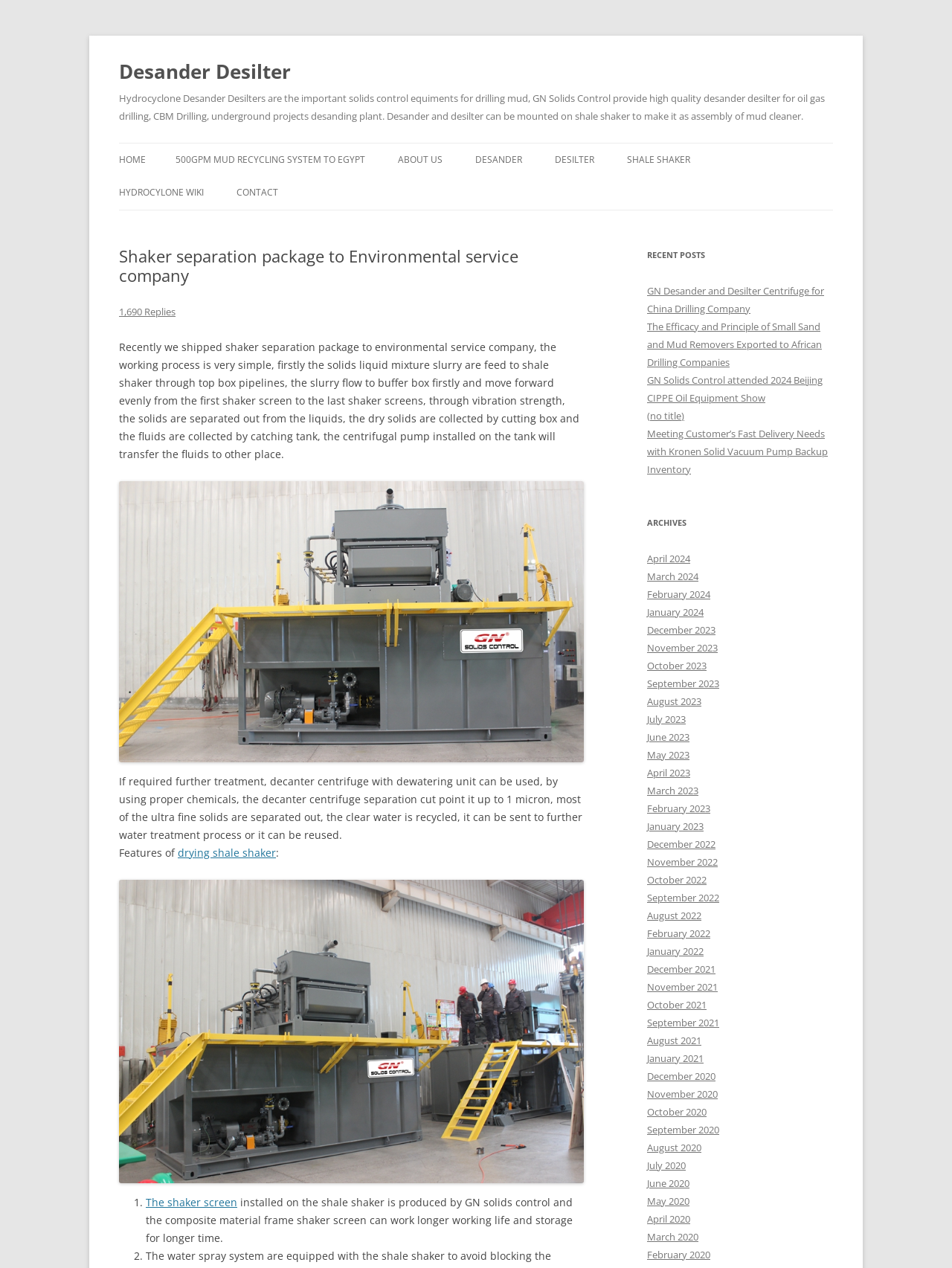Pinpoint the bounding box coordinates of the clickable area needed to execute the instruction: "Check the 'ARCHIVES' section". The coordinates should be specified as four float numbers between 0 and 1, i.e., [left, top, right, bottom].

[0.68, 0.405, 0.875, 0.419]